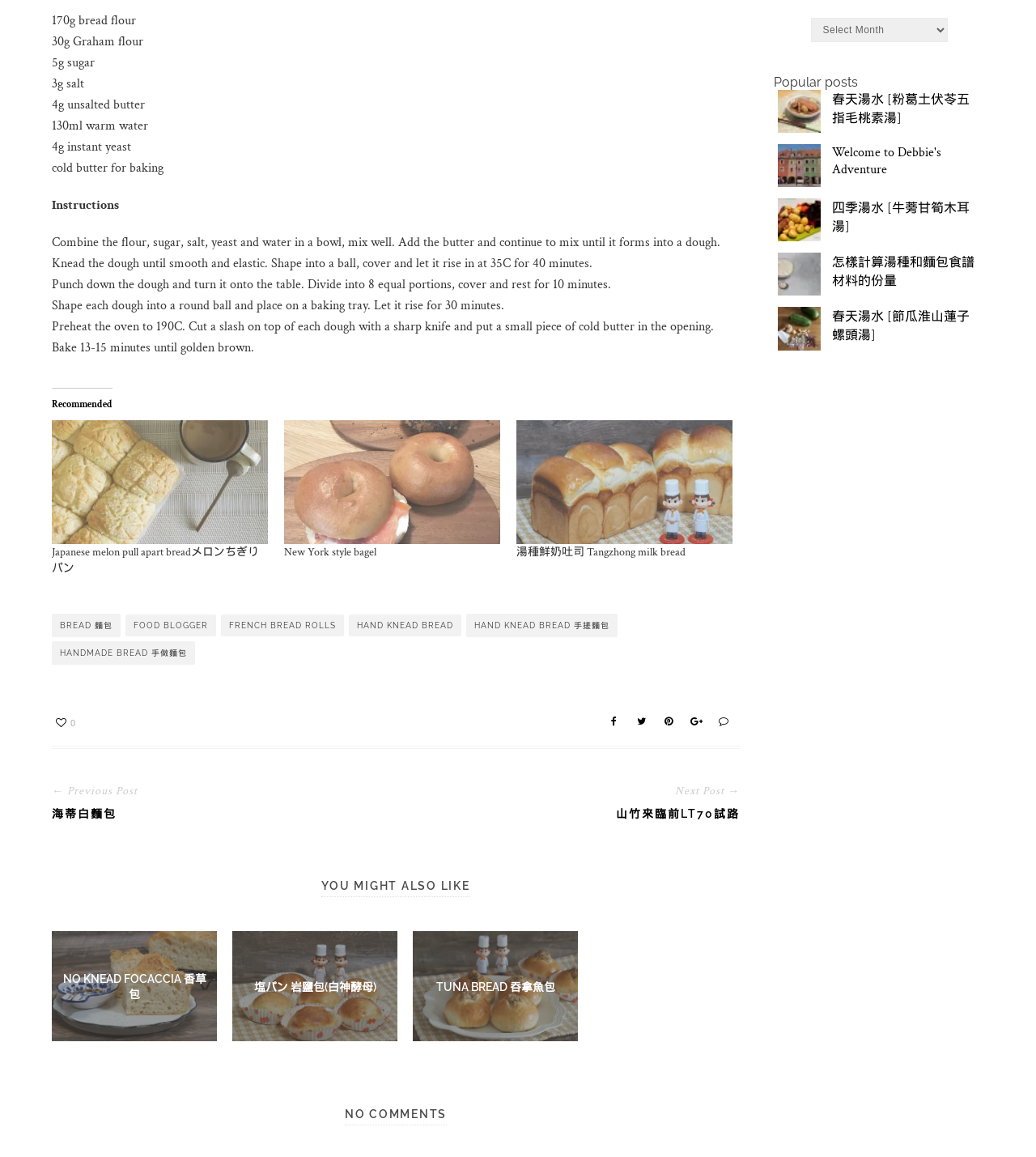Pinpoint the bounding box coordinates of the clickable element to carry out the following instruction: "Click on the 'Japanese melon pull apart bread' link."

[0.05, 0.363, 0.259, 0.47]